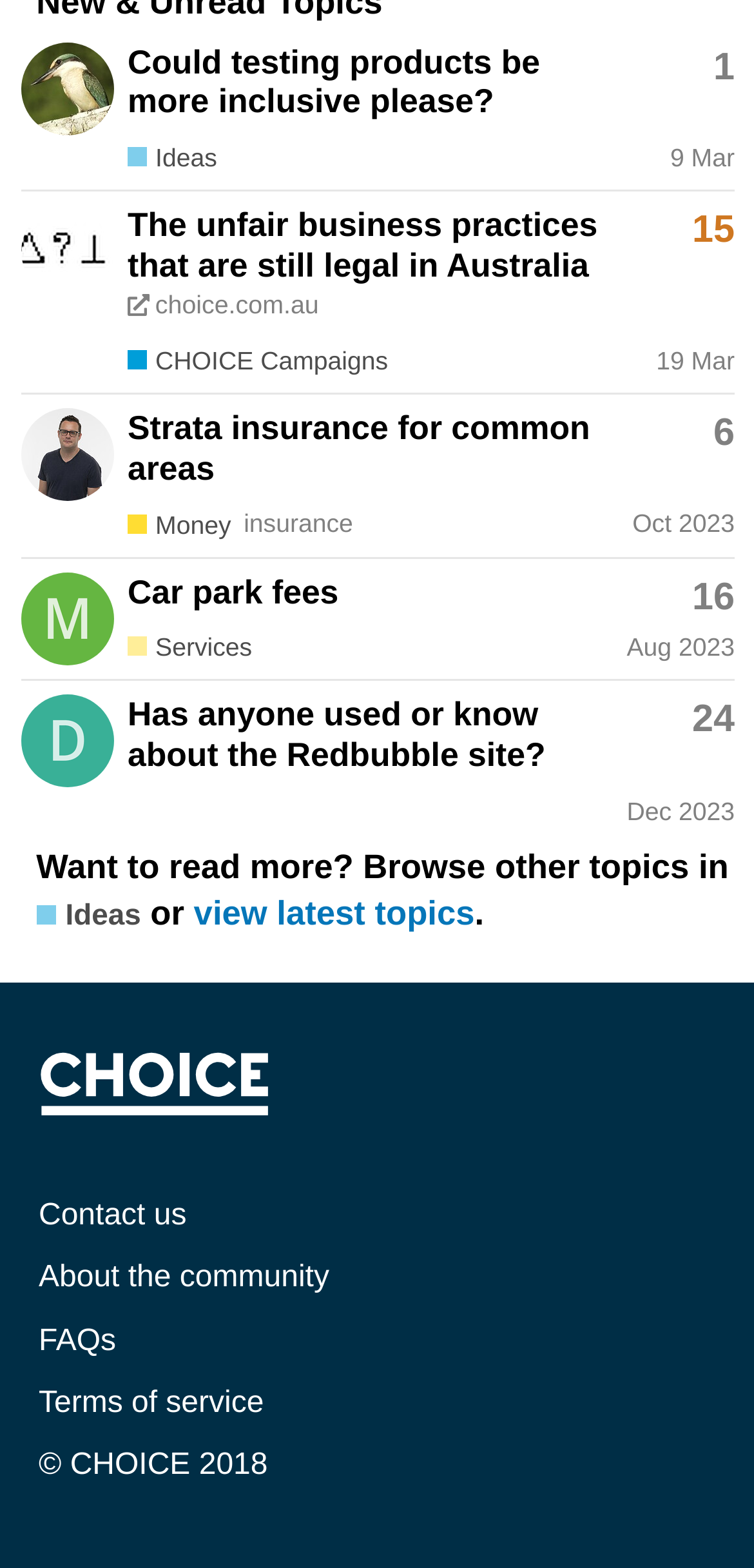Find the bounding box of the UI element described as: "aria-label="mgwong's profile, latest poster"". The bounding box coordinates should be given as four float values between 0 and 1, i.e., [left, top, right, bottom].

[0.028, 0.383, 0.151, 0.404]